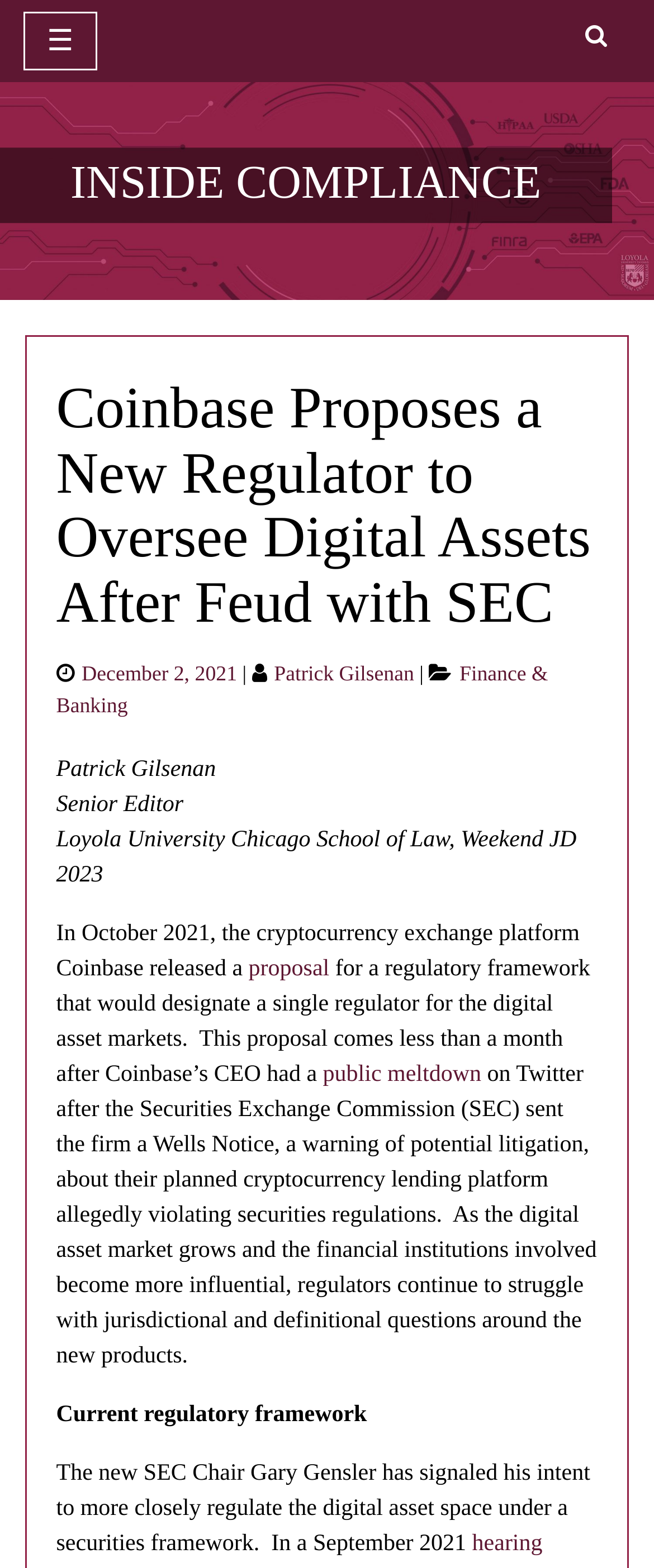Using the provided description: "☰", find the bounding box coordinates of the corresponding UI element. The output should be four float numbers between 0 and 1, in the format [left, top, right, bottom].

[0.036, 0.007, 0.148, 0.045]